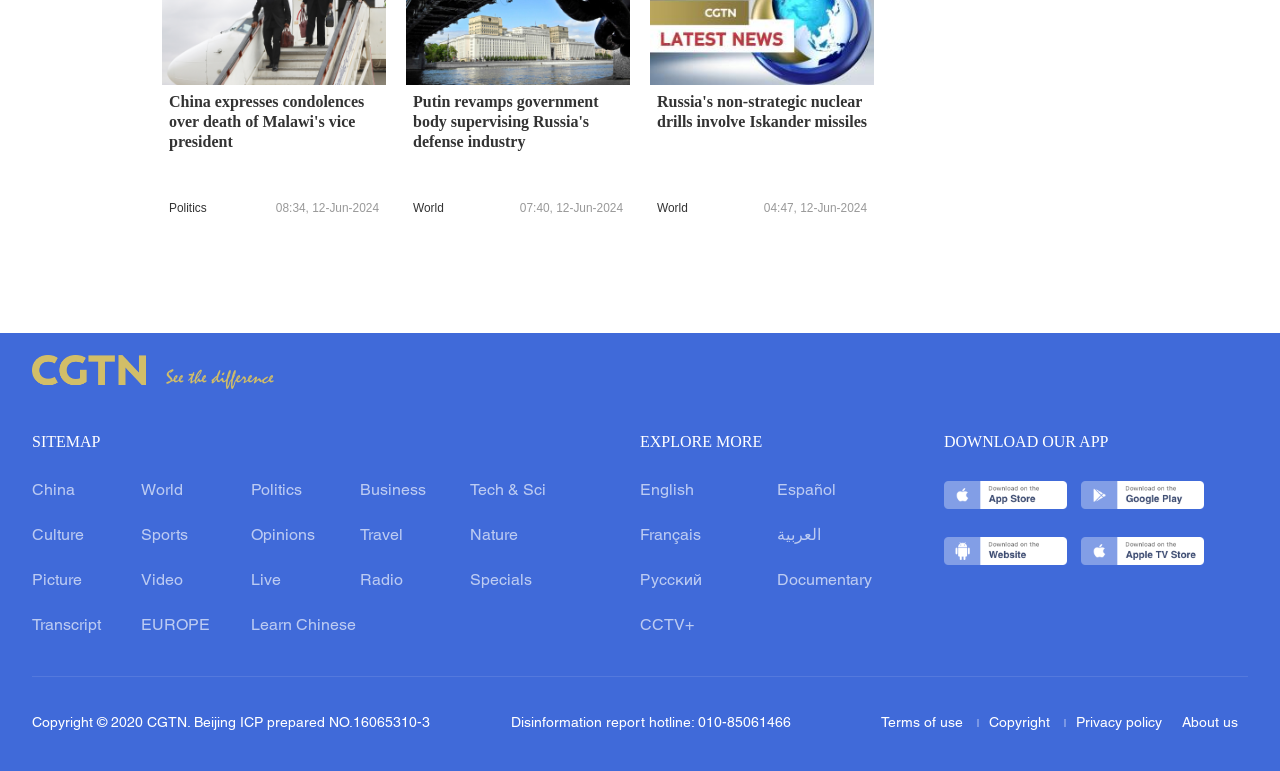Identify the bounding box coordinates for the region of the element that should be clicked to carry out the instruction: "Watch a video". The bounding box coordinates should be four float numbers between 0 and 1, i.e., [left, top, right, bottom].

[0.11, 0.745, 0.143, 0.763]